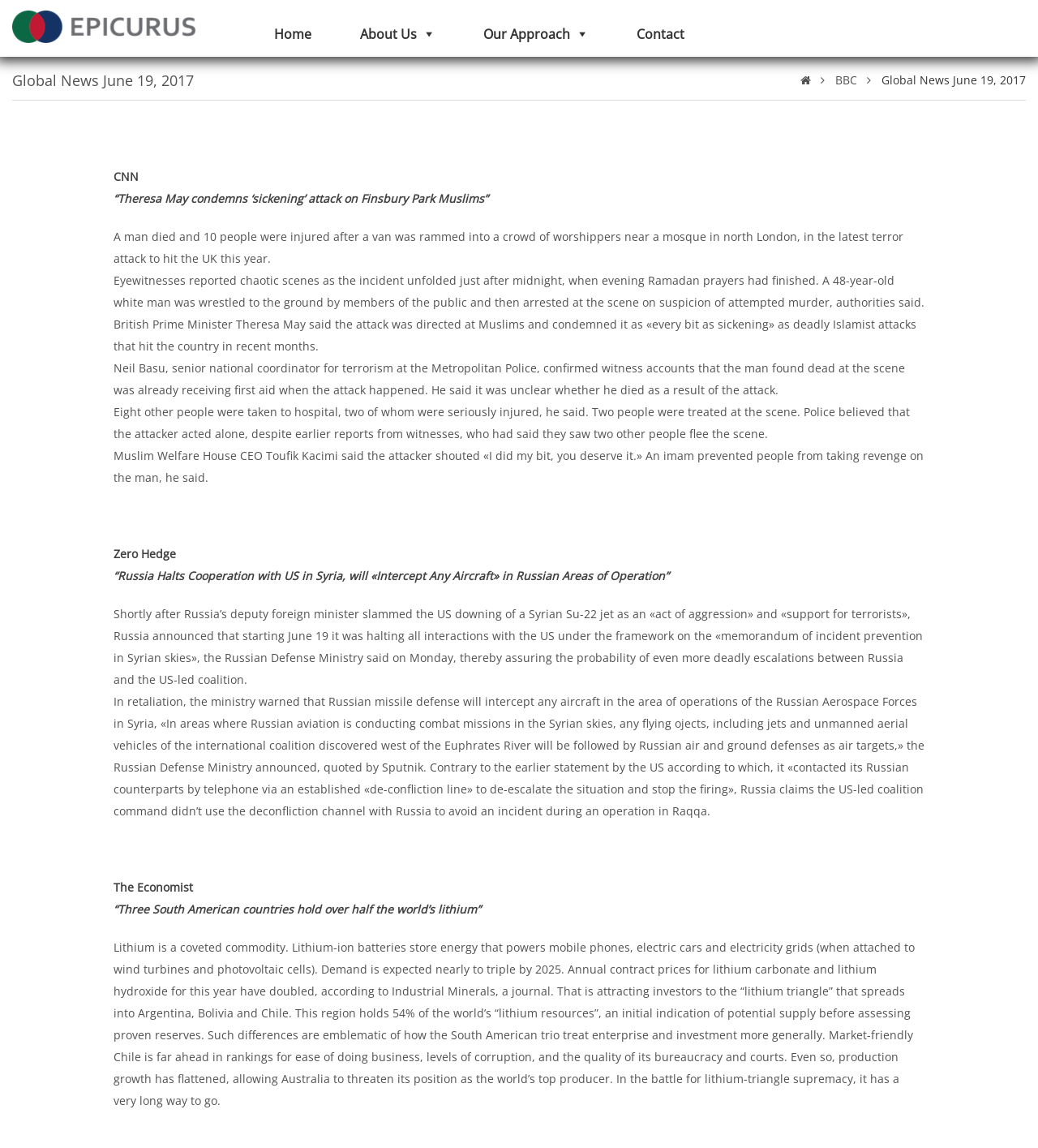Based on the element description, predict the bounding box coordinates (top-left x, top-left y, bottom-right x, bottom-right y) for the UI element in the screenshot: alt="Epicurus"

[0.012, 0.009, 0.208, 0.038]